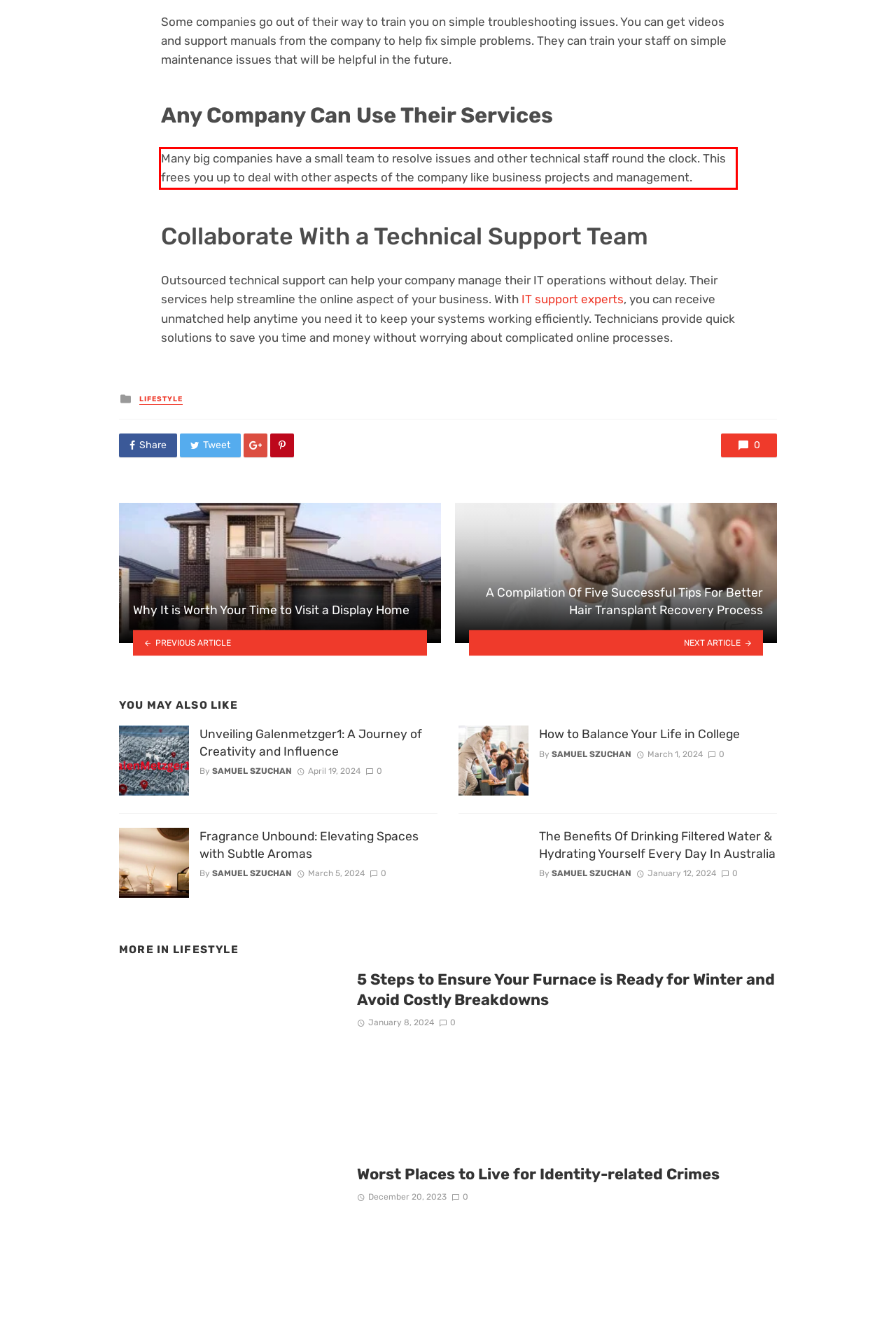Identify and extract the text within the red rectangle in the screenshot of the webpage.

Many big companies have a small team to resolve issues and other technical staff round the clock. This frees you up to deal with other aspects of the company like business projects and management.